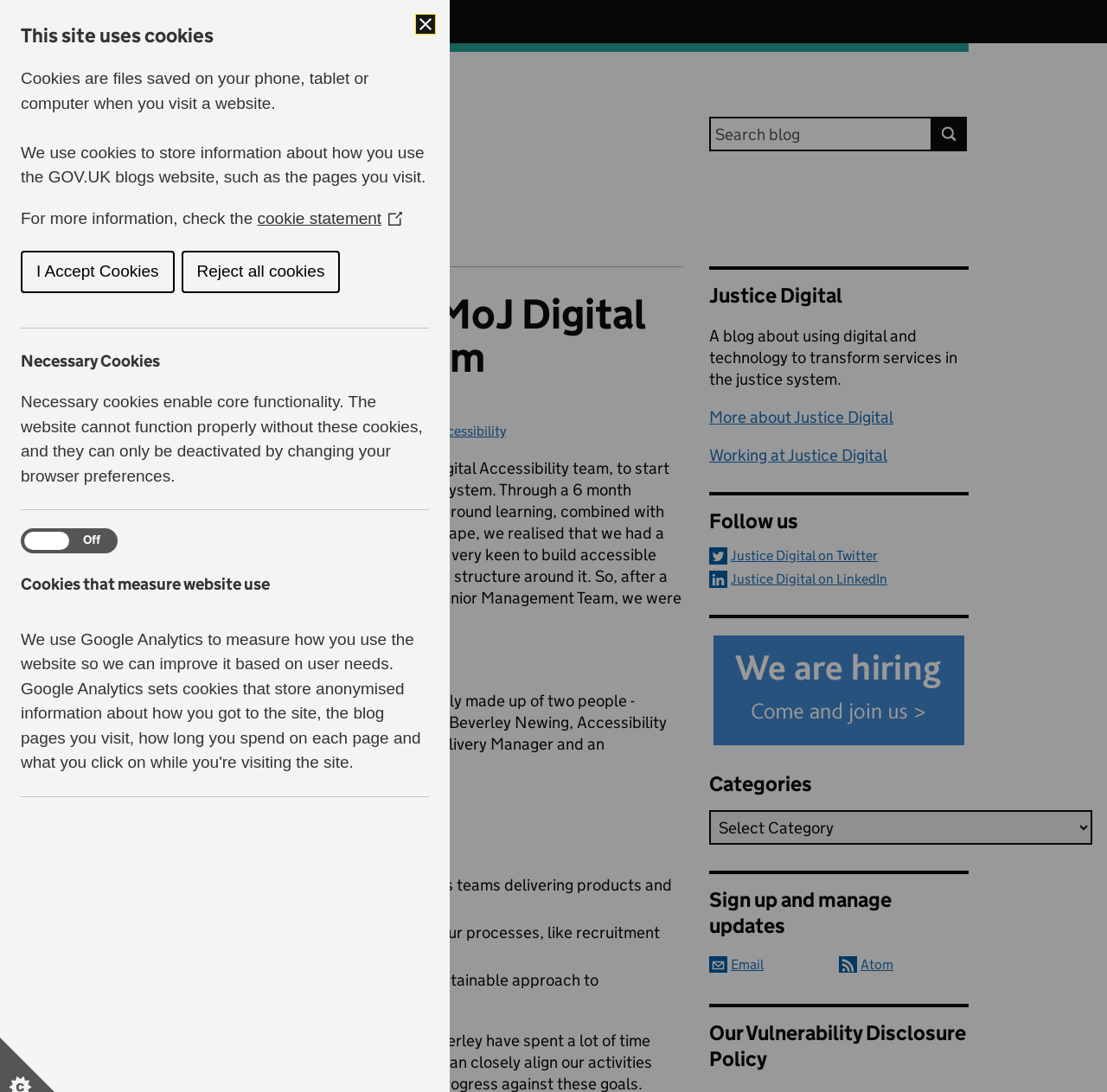Locate the bounding box of the user interface element based on this description: "More about Justice Digital".

[0.641, 0.373, 0.807, 0.391]